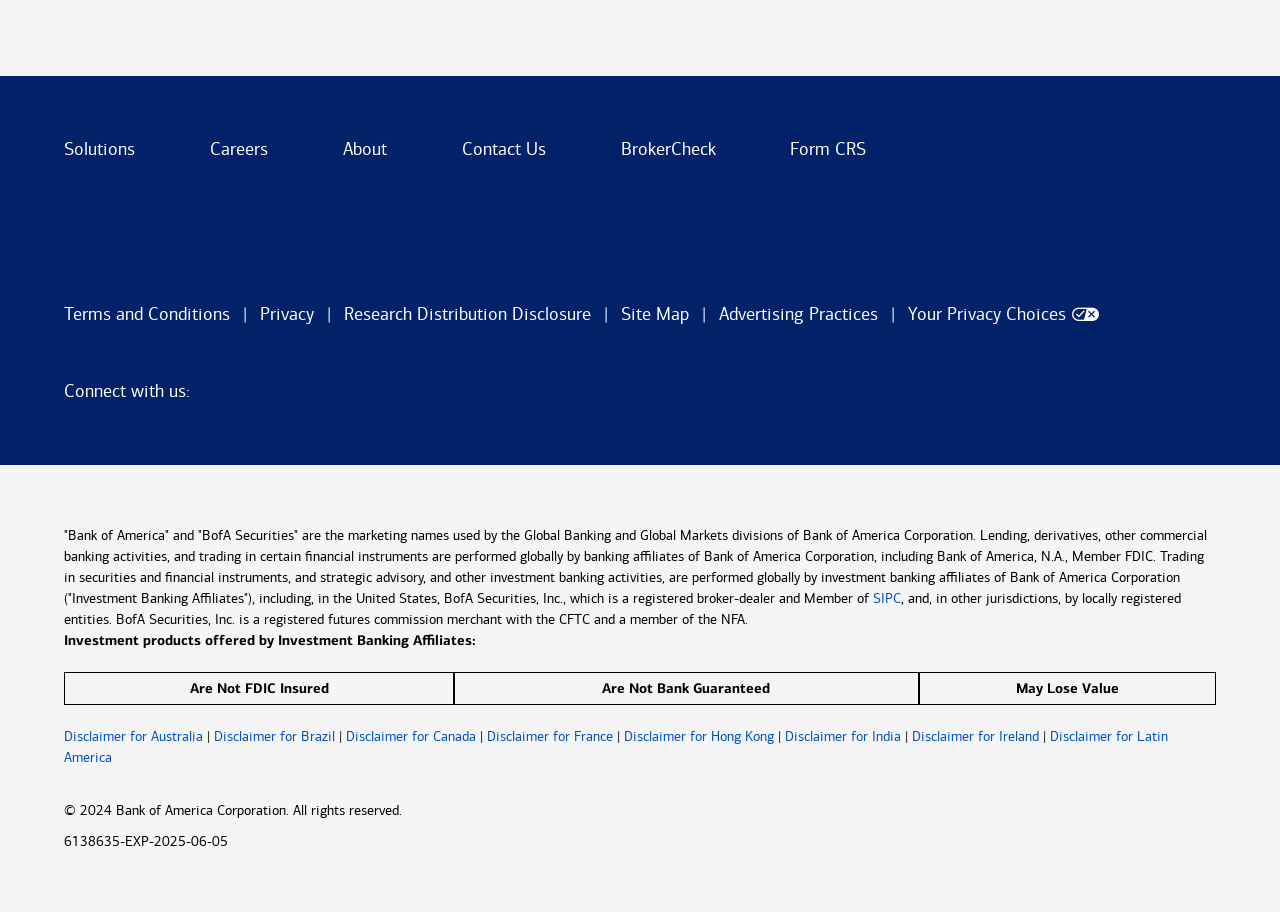Identify and provide the bounding box coordinates of the UI element described: "SIPC". The coordinates should be formatted as [left, top, right, bottom], with each number being a float between 0 and 1.

[0.682, 0.647, 0.704, 0.666]